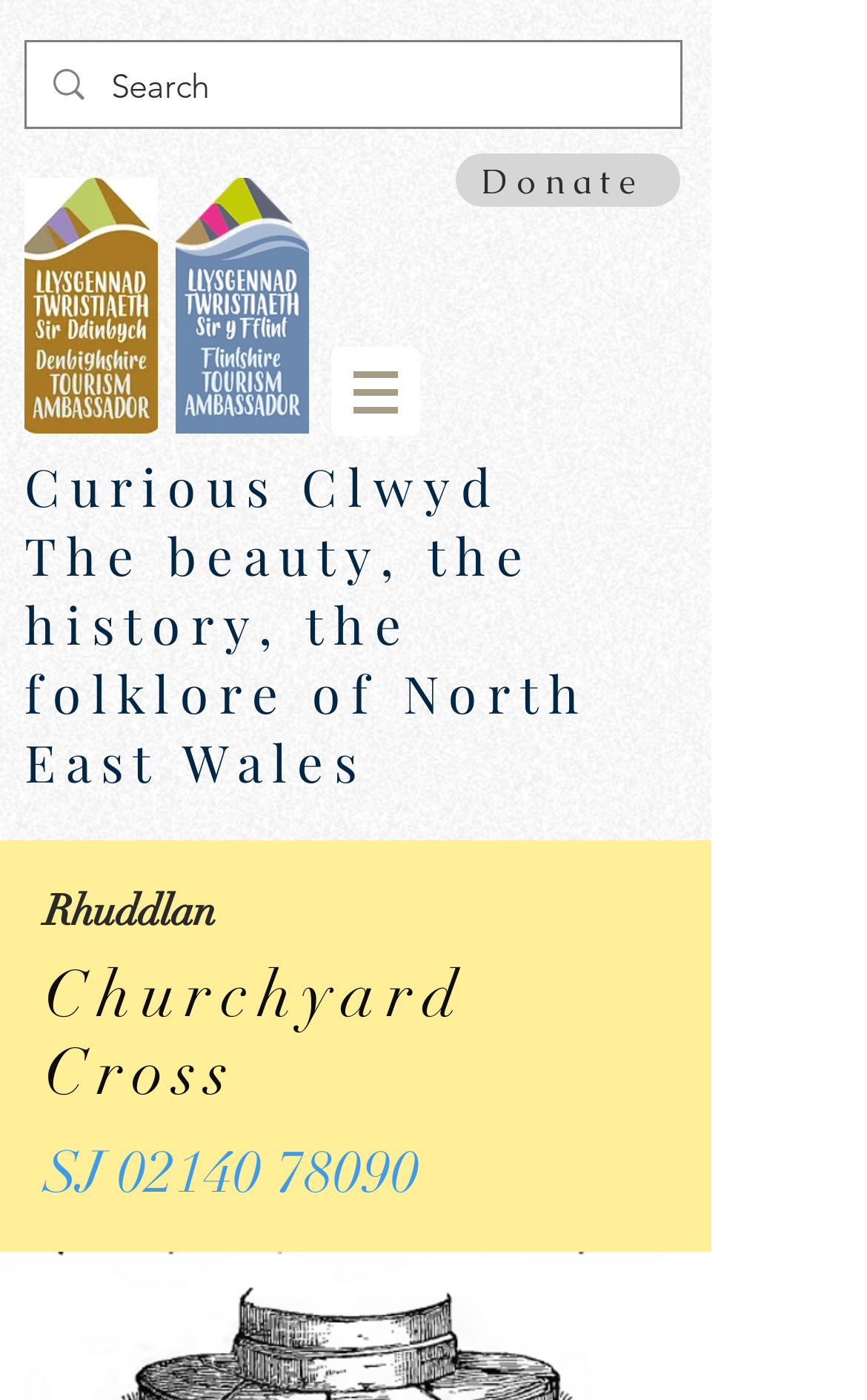Using the webpage screenshot and the element description Rhuddlan, determine the bounding box coordinates. Specify the coordinates in the format (top-left x, top-left y, bottom-right x, bottom-right y) with values ranging from 0 to 1.

[0.051, 0.635, 0.249, 0.669]